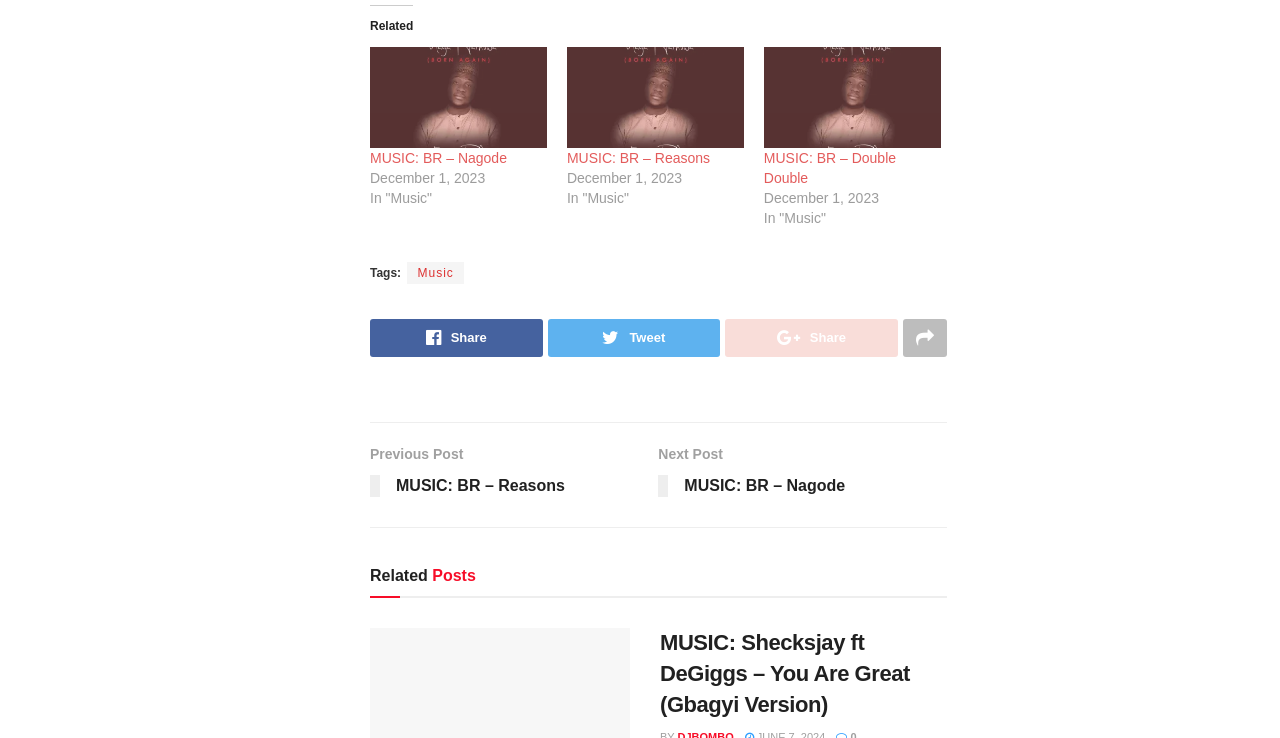Determine the bounding box coordinates of the section to be clicked to follow the instruction: "View the post about Ent. News: Micel Jarvis is not just releasing music; she’s making a statement". The coordinates should be given as four float numbers between 0 and 1, formatted as [left, top, right, bottom].

[0.082, 0.615, 0.25, 0.785]